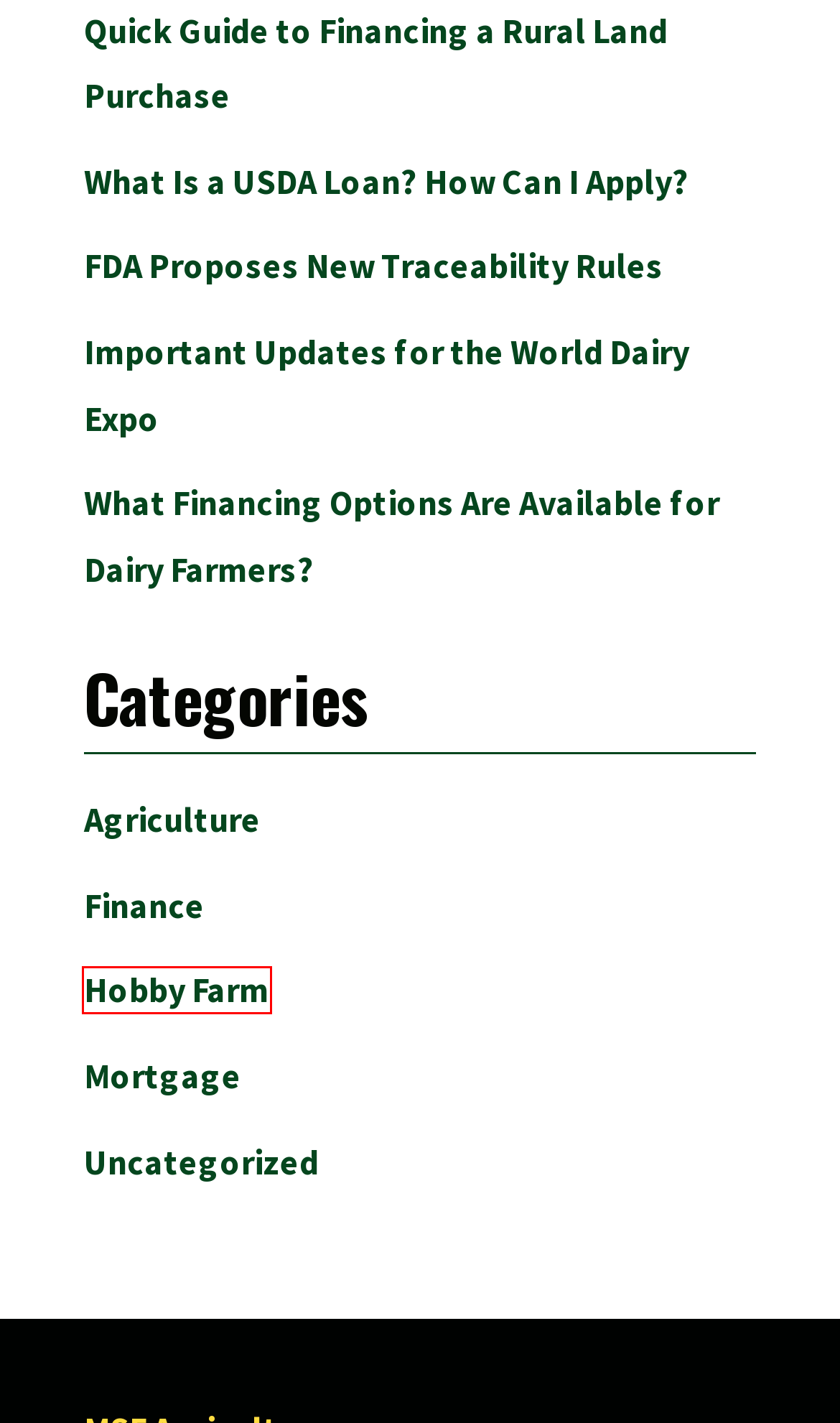You have a screenshot of a webpage with a red rectangle bounding box. Identify the best webpage description that corresponds to the new webpage after clicking the element within the red bounding box. Here are the candidates:
A. What Financing Options Are Available for Dairy Farmers? - MSFAgriculture
B. What Is a USDA Loan? How Can I Apply? - MSFAgriculture
C. Quick Guide to Financing a Rural Land Purchase - MSFAgriculture
D. Uncategorized Archives - MSFAgriculture
E. Agriculture Archives - MSFAgriculture
F. Hobby Farm Archives - MSFAgriculture
G. Important Updates for the World Dairy Expo - MSFAgriculture
H. FDA Proposes New Traceability Rules - MSFAgriculture

F